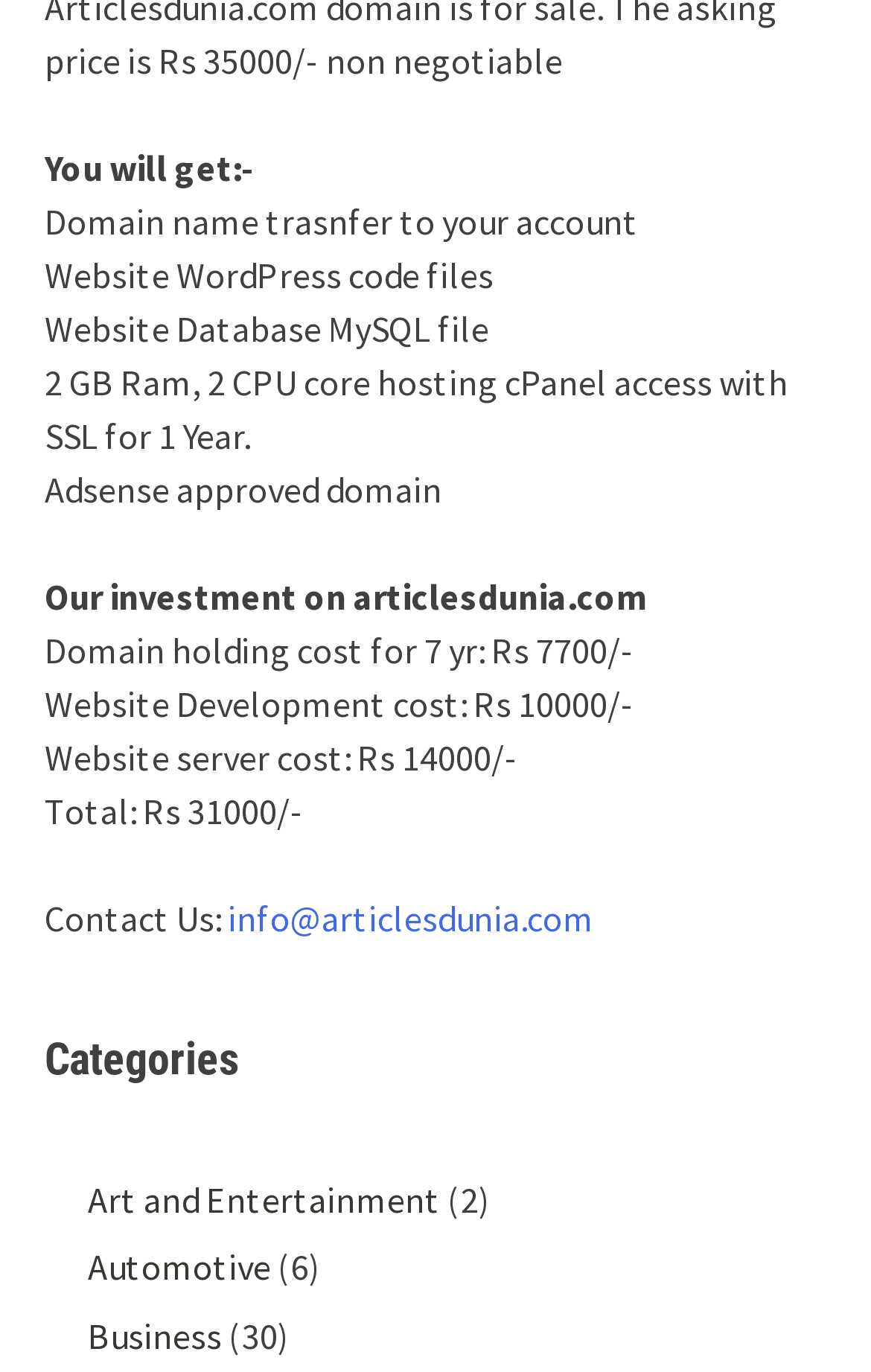Locate the bounding box coordinates of the element that needs to be clicked to carry out the instruction: "View Art and Entertainment category". The coordinates should be given as four float numbers ranging from 0 to 1, i.e., [left, top, right, bottom].

[0.1, 0.858, 0.506, 0.89]